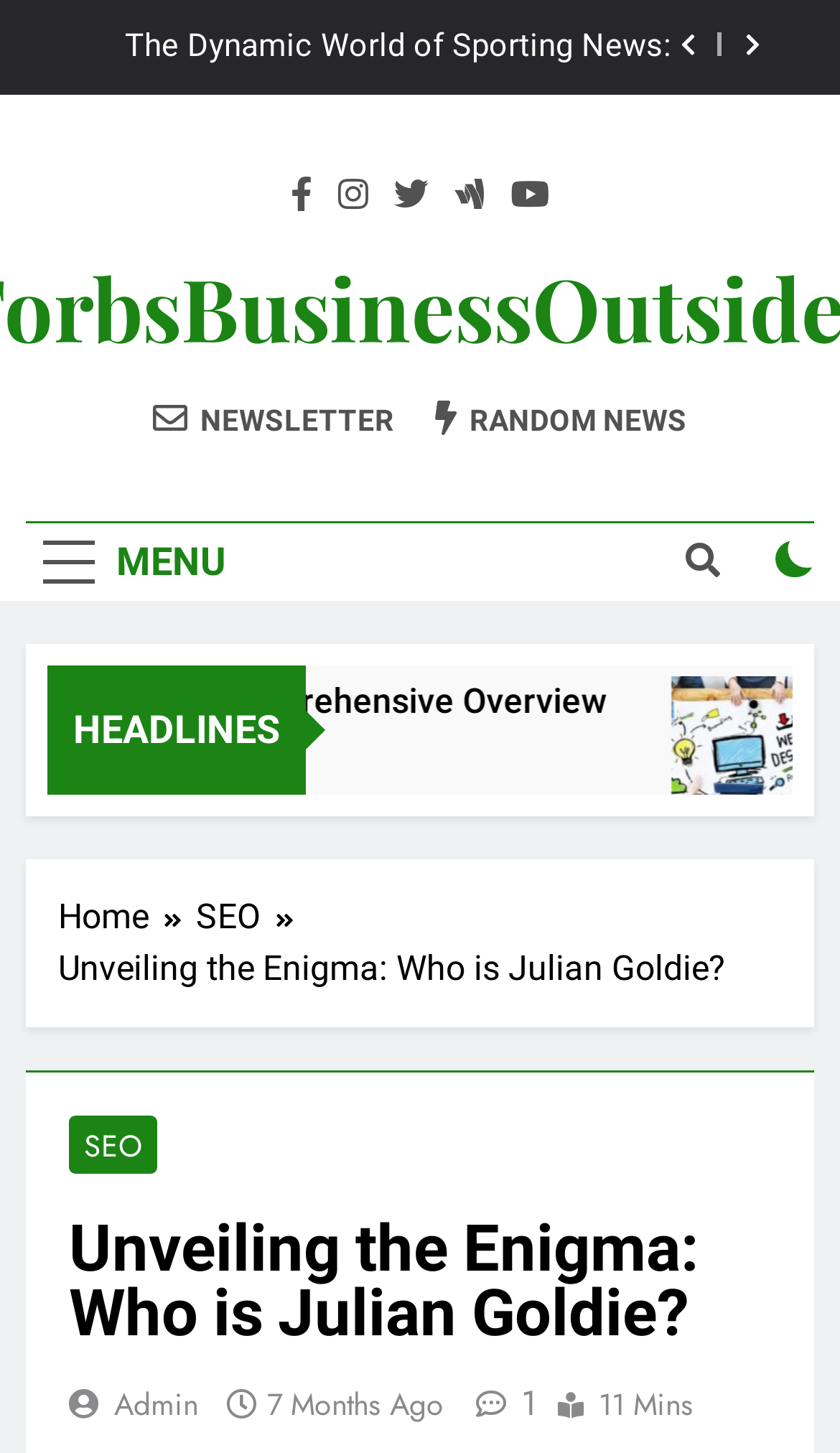Highlight the bounding box coordinates of the region I should click on to meet the following instruction: "Click the MENU button".

[0.031, 0.36, 0.29, 0.413]